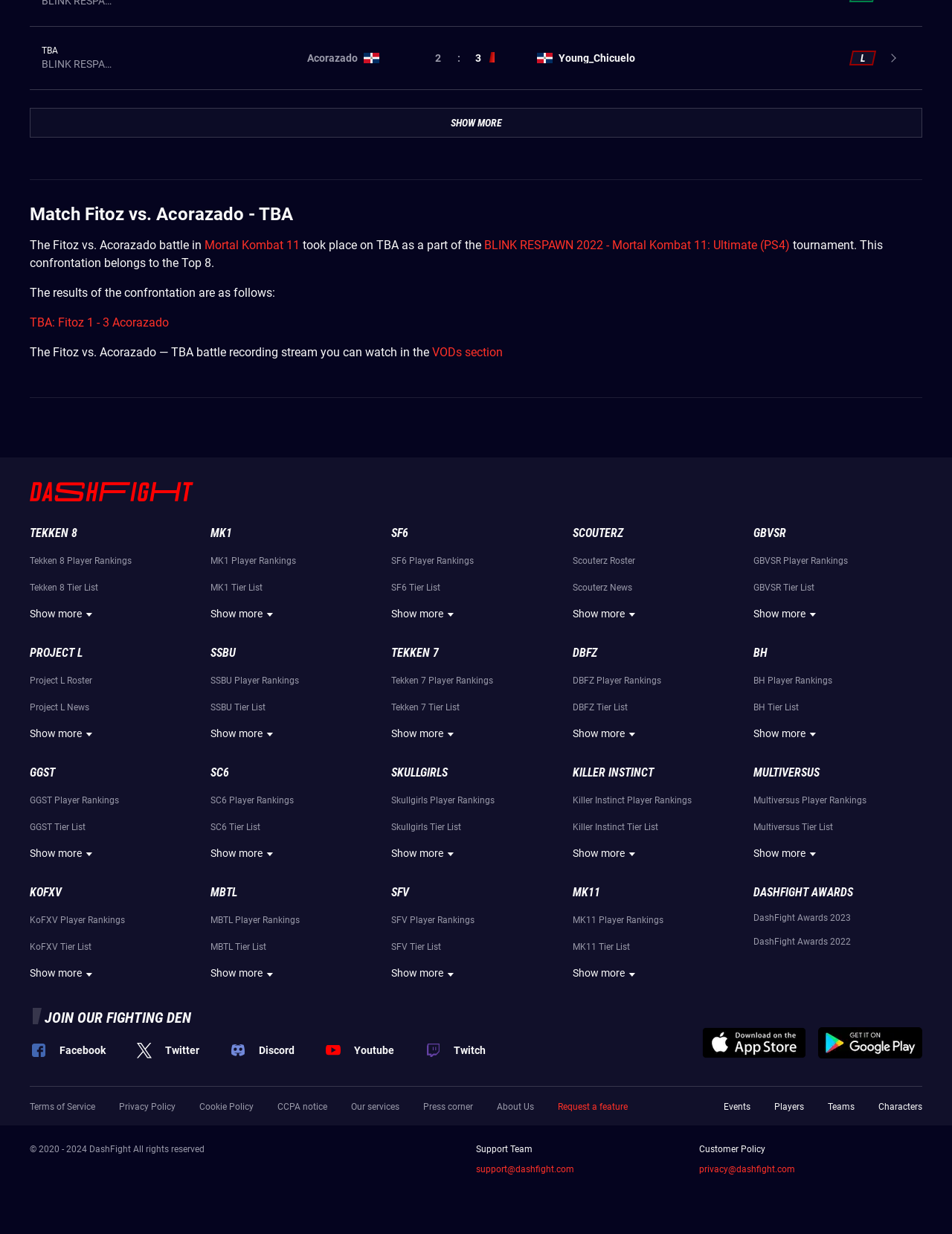Please study the image and answer the question comprehensively:
What is the name of the tournament?

The name of the tournament can be found in the link text 'BLINK RESPAWN 2022 - Mortal Kombat 11: Ultimate (PS4)', which indicates that the match is part of the BLINK RESPAWN 2022 tournament.